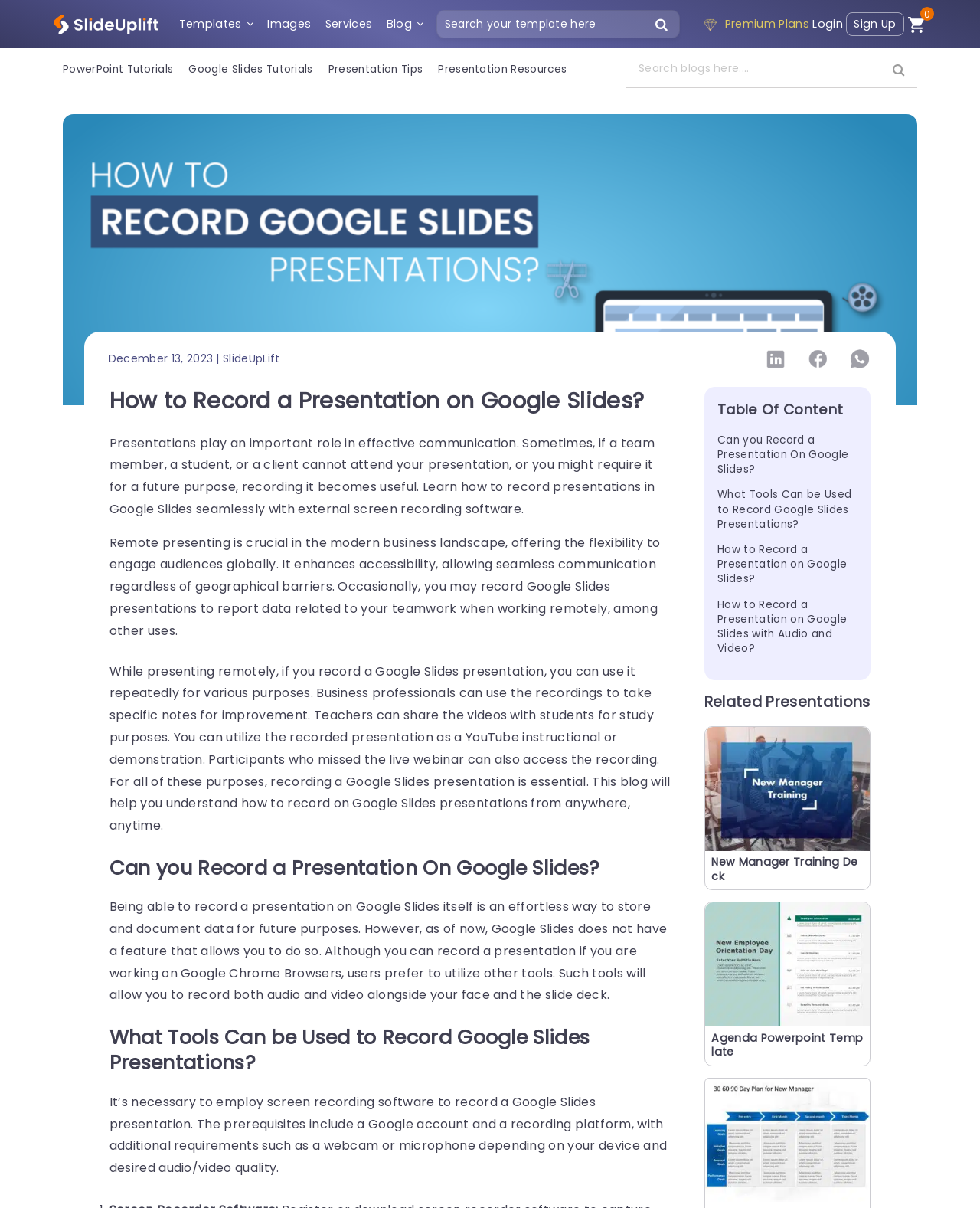Please use the details from the image to answer the following question comprehensively:
What is the primary topic of this webpage?

Based on the webpage content, the primary topic is about recording Google Slides presentations, which is evident from the headings, paragraphs, and links on the page.